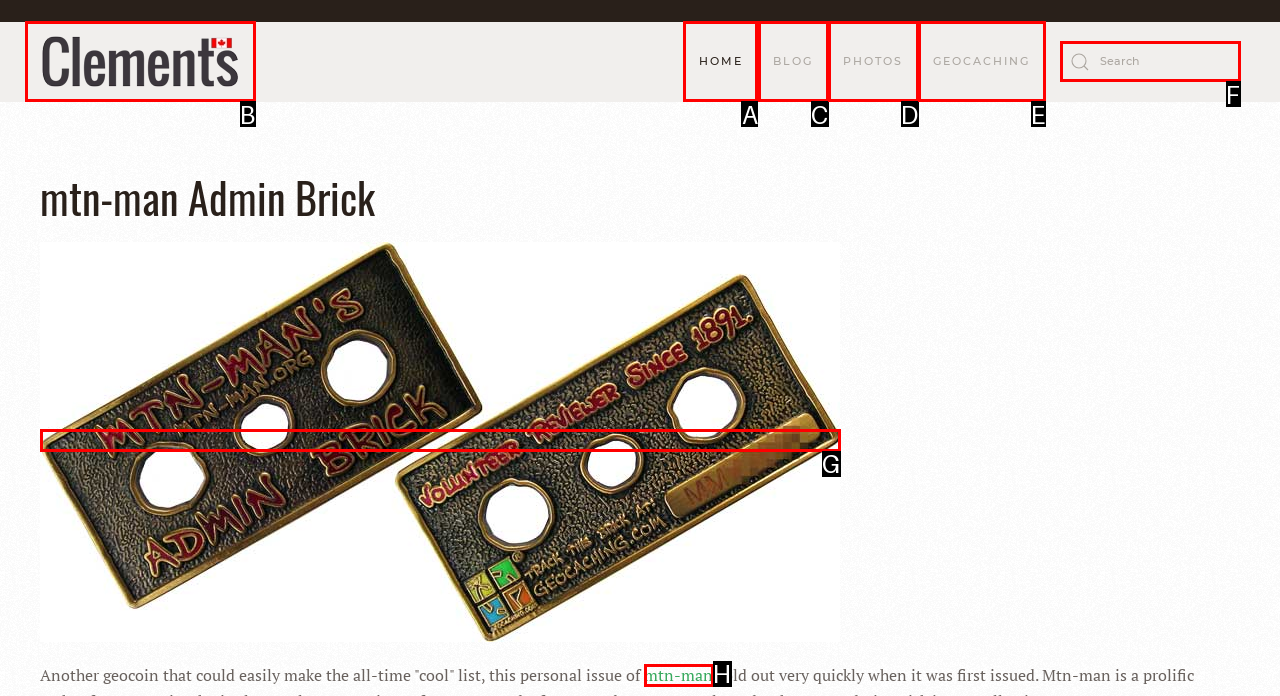Choose the letter of the option you need to click to go to HOME page. Answer with the letter only.

A